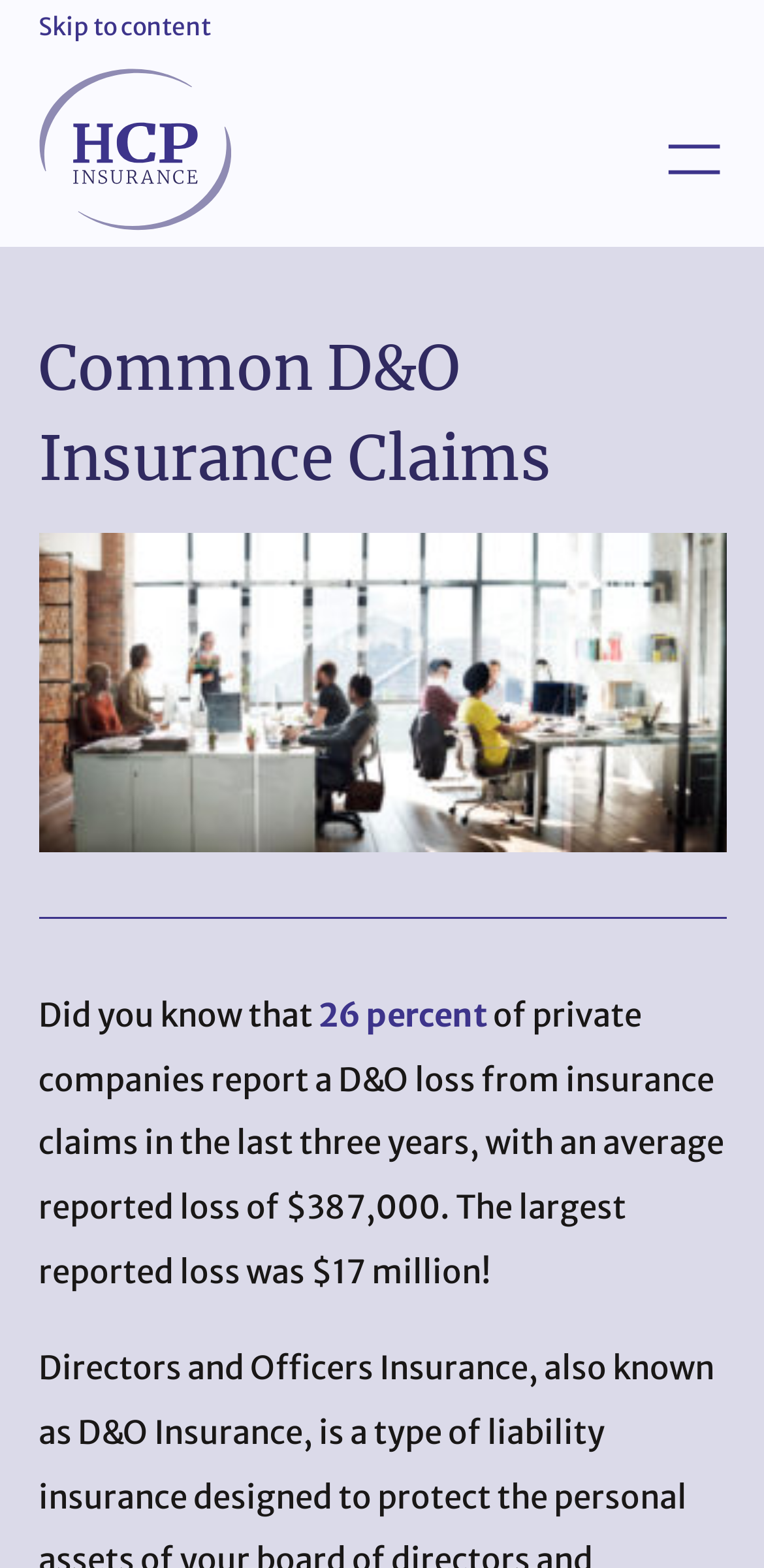Respond to the following question using a concise word or phrase: 
What is the largest reported loss from D&O insurance claims?

$17 million